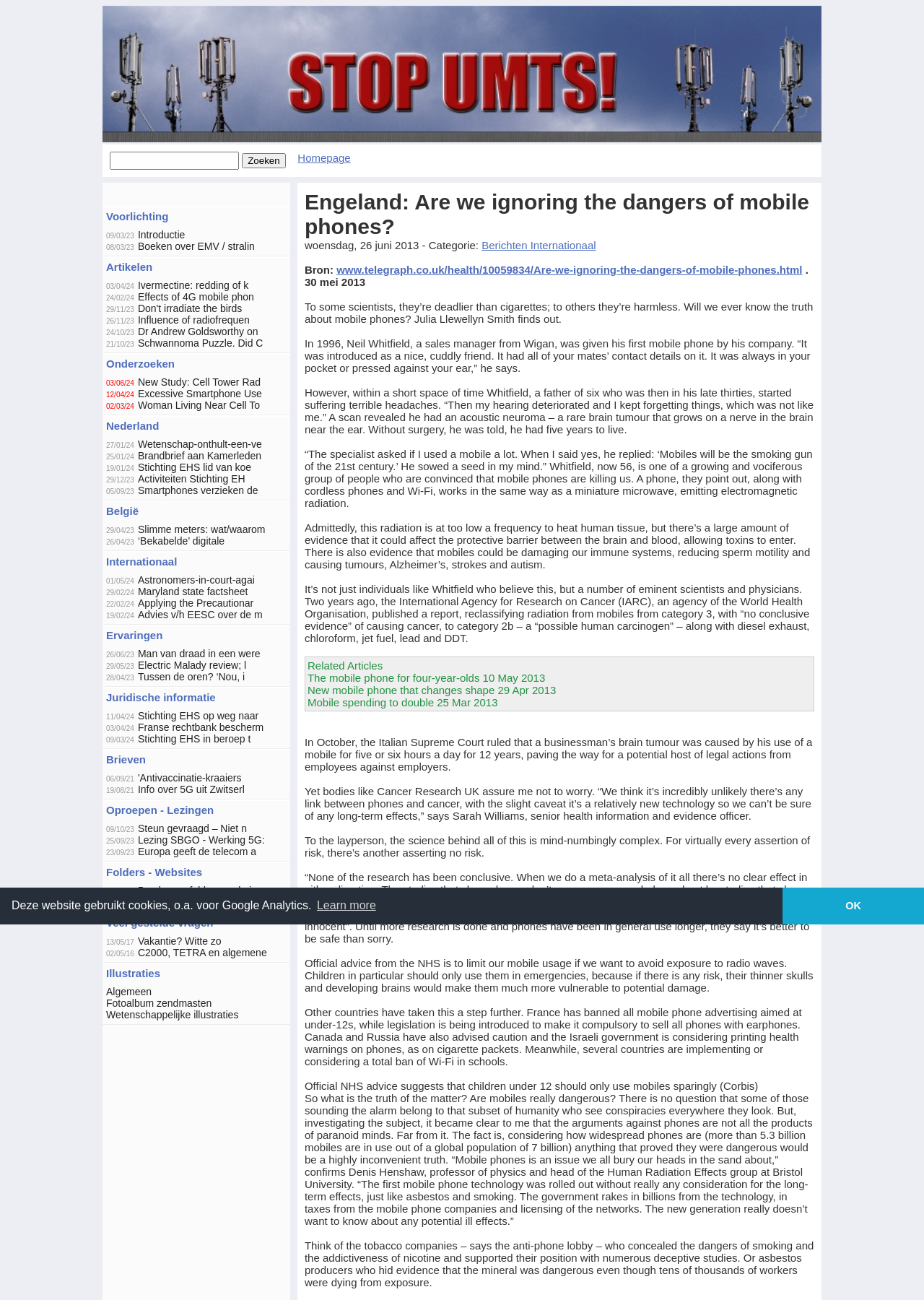What is the date of the article?
Using the image, respond with a single word or phrase.

26 juni 2013